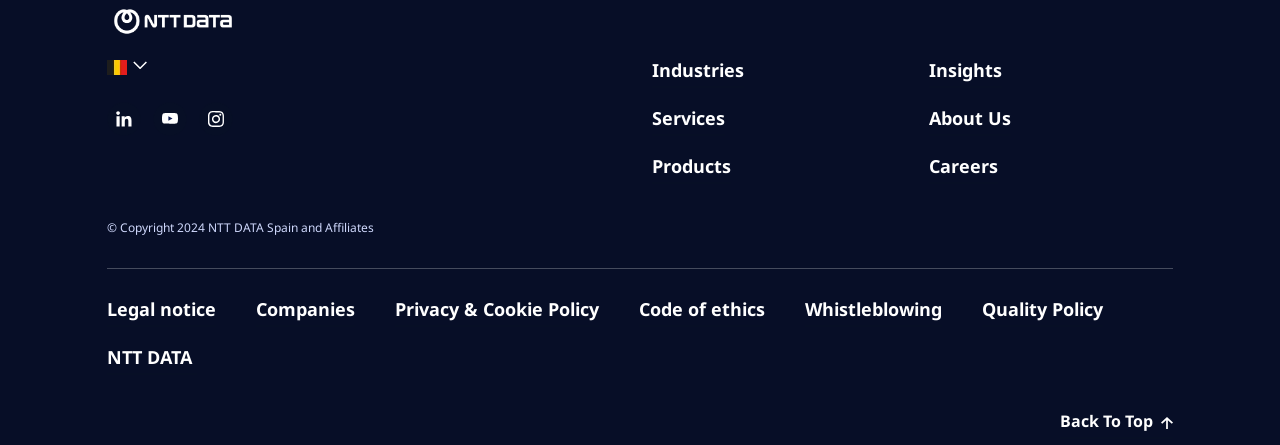Find the bounding box coordinates for the UI element whose description is: "Industries". The coordinates should be four float numbers between 0 and 1, in the format [left, top, right, bottom].

[0.509, 0.13, 0.581, 0.202]